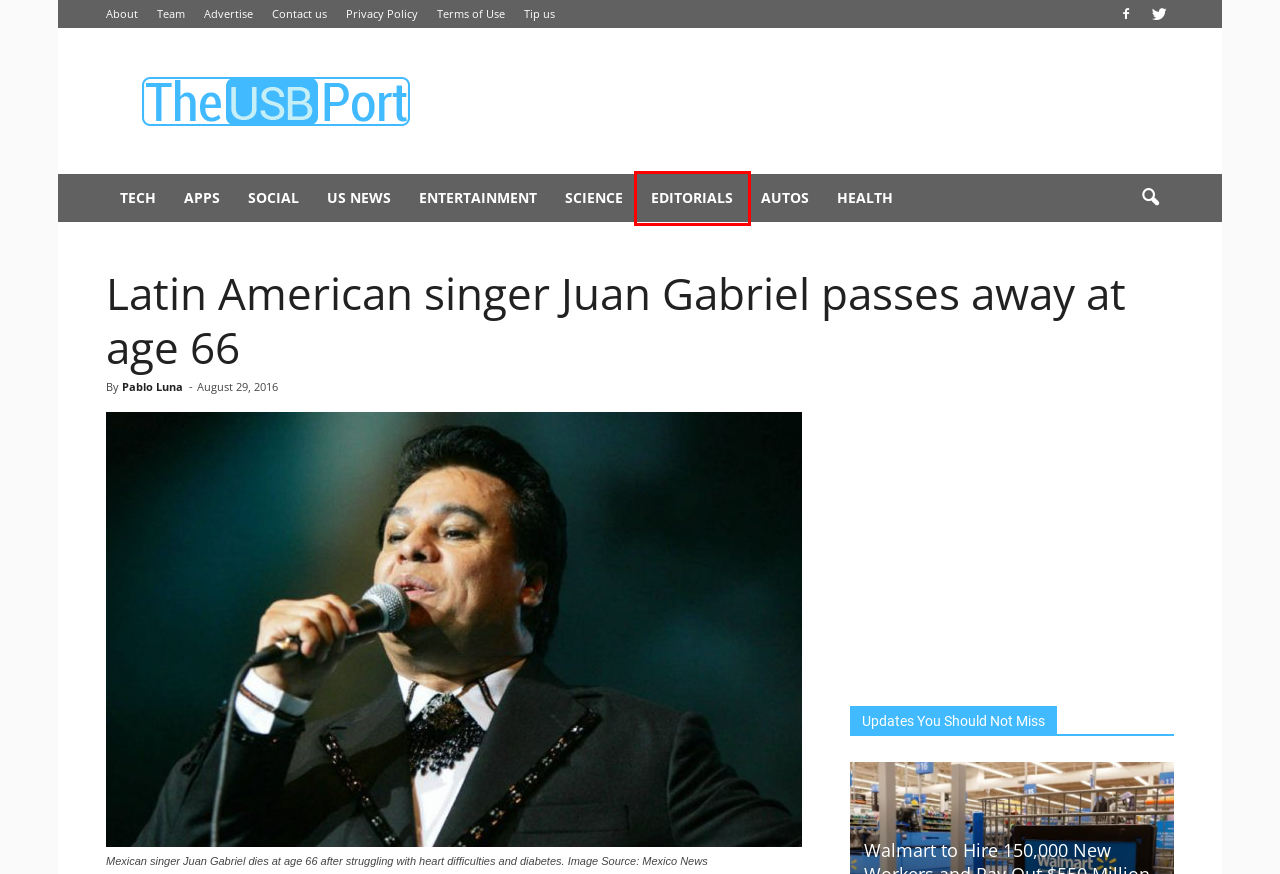Examine the screenshot of a webpage with a red bounding box around a specific UI element. Identify which webpage description best matches the new webpage that appears after clicking the element in the red bounding box. Here are the candidates:
A. Privacy Policy | The USB Port
B. Science | The USB Port
C. Contact us | The USB Port
D. US News | The USB Port
E. Autos | The USB Port
F. Team | The USB Port
G. Editorials | The USB Port
H. About | The USB Port

G